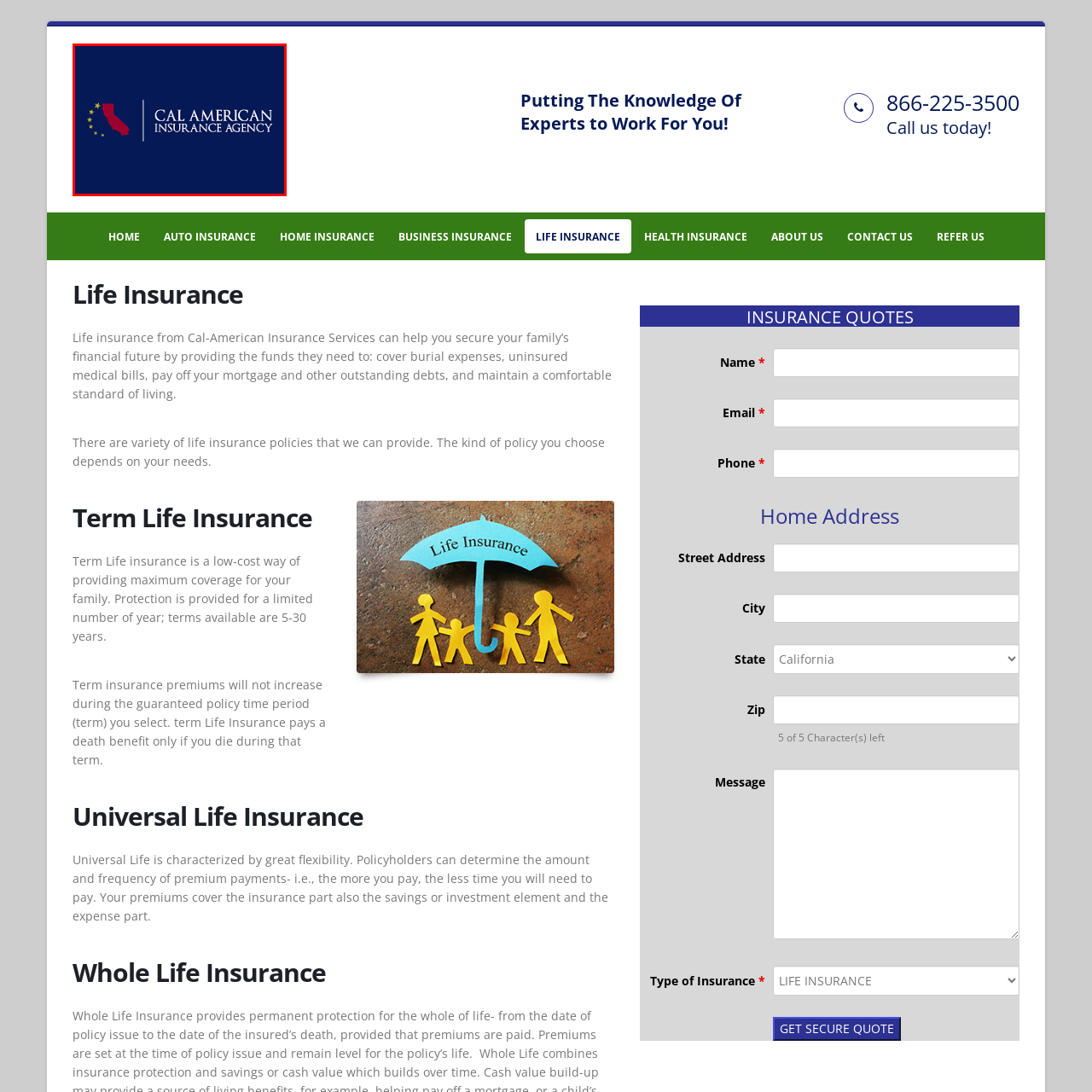What shape is formed by the yellow stars?
Observe the image within the red bounding box and generate a detailed answer, ensuring you utilize all relevant visual cues.

According to the caption, the yellow stars are arranged in a circular pattern, which implies that the shape formed by the yellow stars is circular.